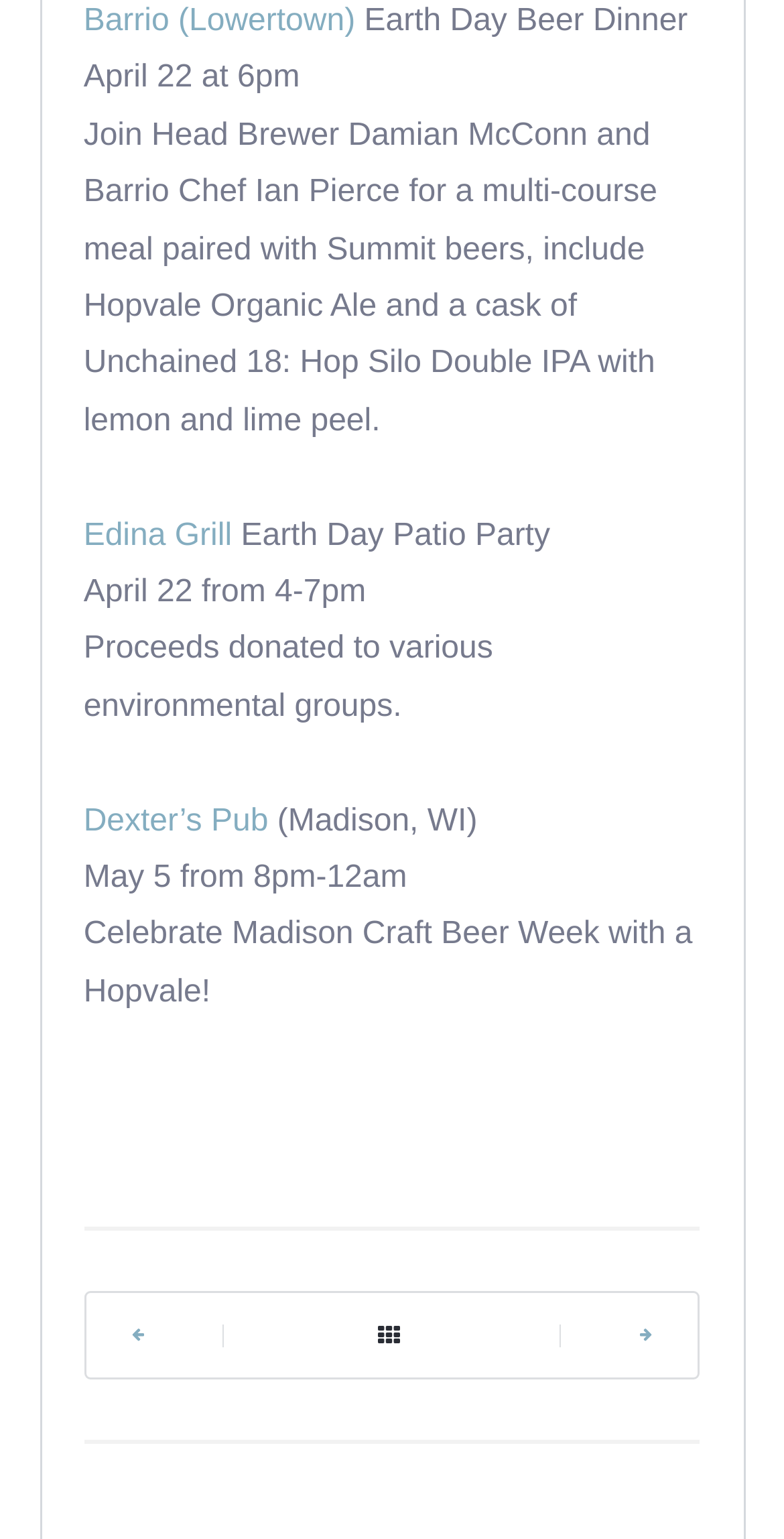Determine the bounding box coordinates of the clickable element necessary to fulfill the instruction: "Go to Dexter’s Pub". Provide the coordinates as four float numbers within the 0 to 1 range, i.e., [left, top, right, bottom].

[0.107, 0.522, 0.342, 0.544]